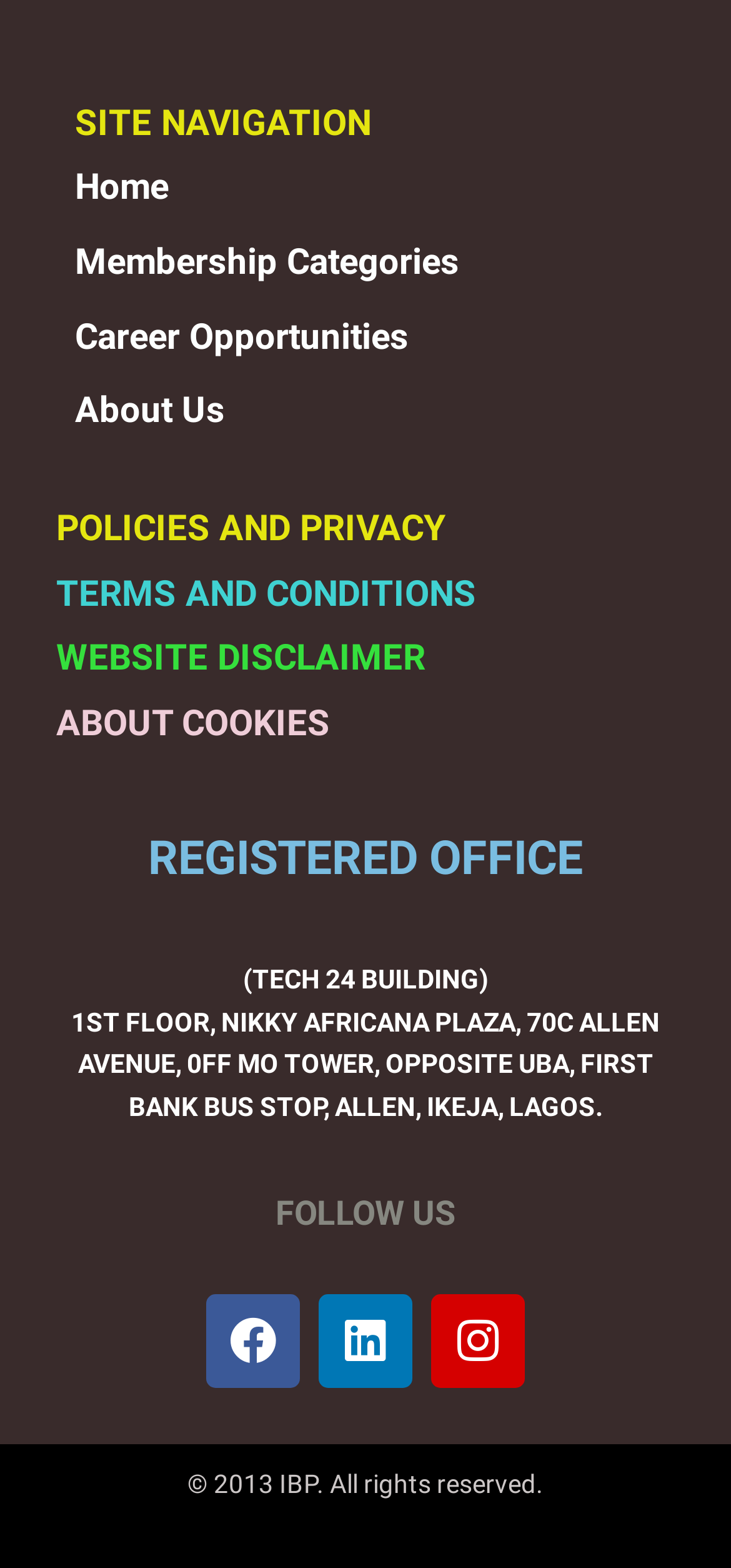Identify the bounding box coordinates of the clickable region required to complete the instruction: "Follow us on Facebook". The coordinates should be given as four float numbers within the range of 0 and 1, i.e., [left, top, right, bottom].

[0.282, 0.825, 0.41, 0.885]